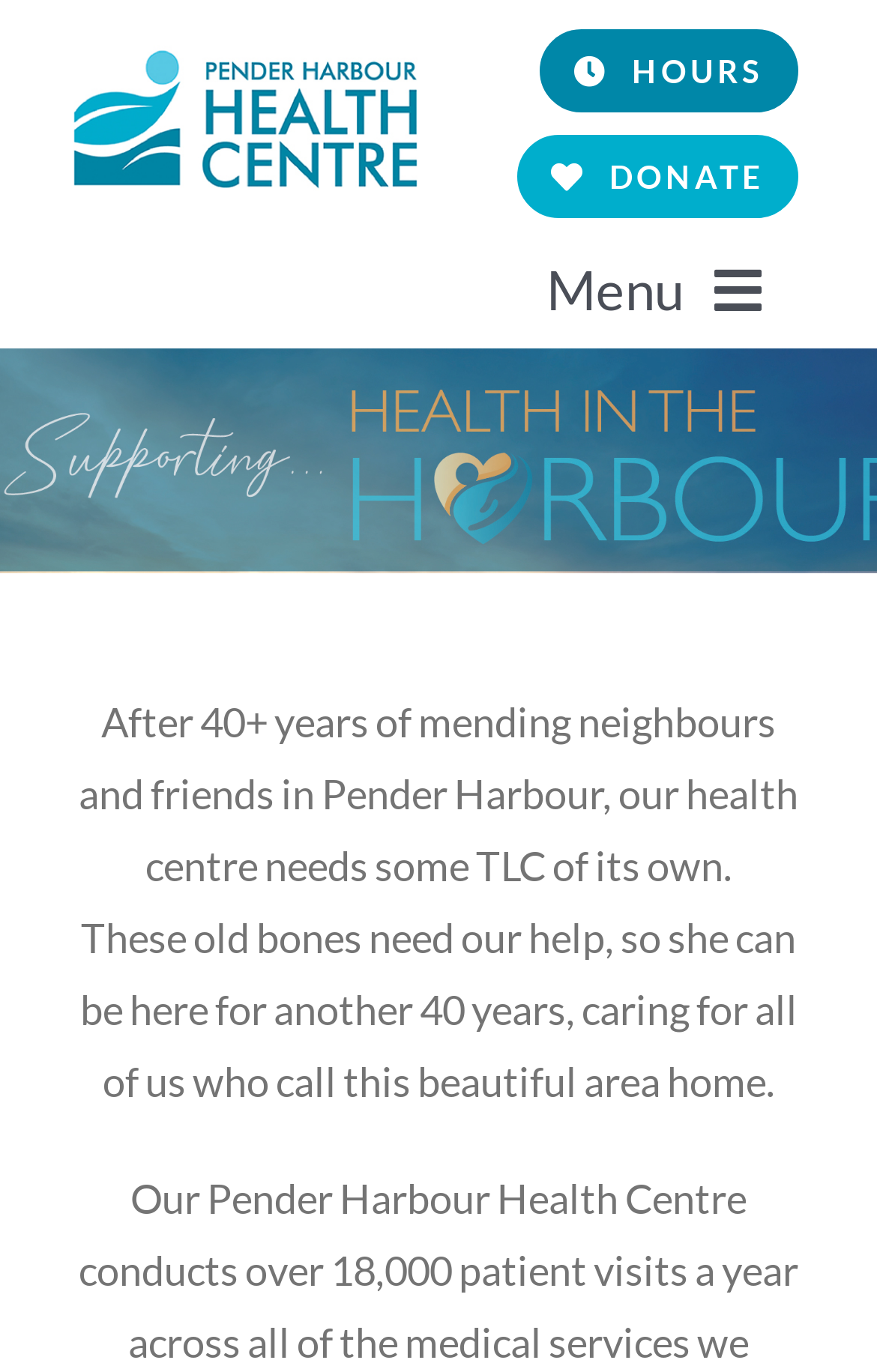Could you highlight the region that needs to be clicked to execute the instruction: "Make a DONATE"?

[0.577, 0.09, 0.923, 0.167]